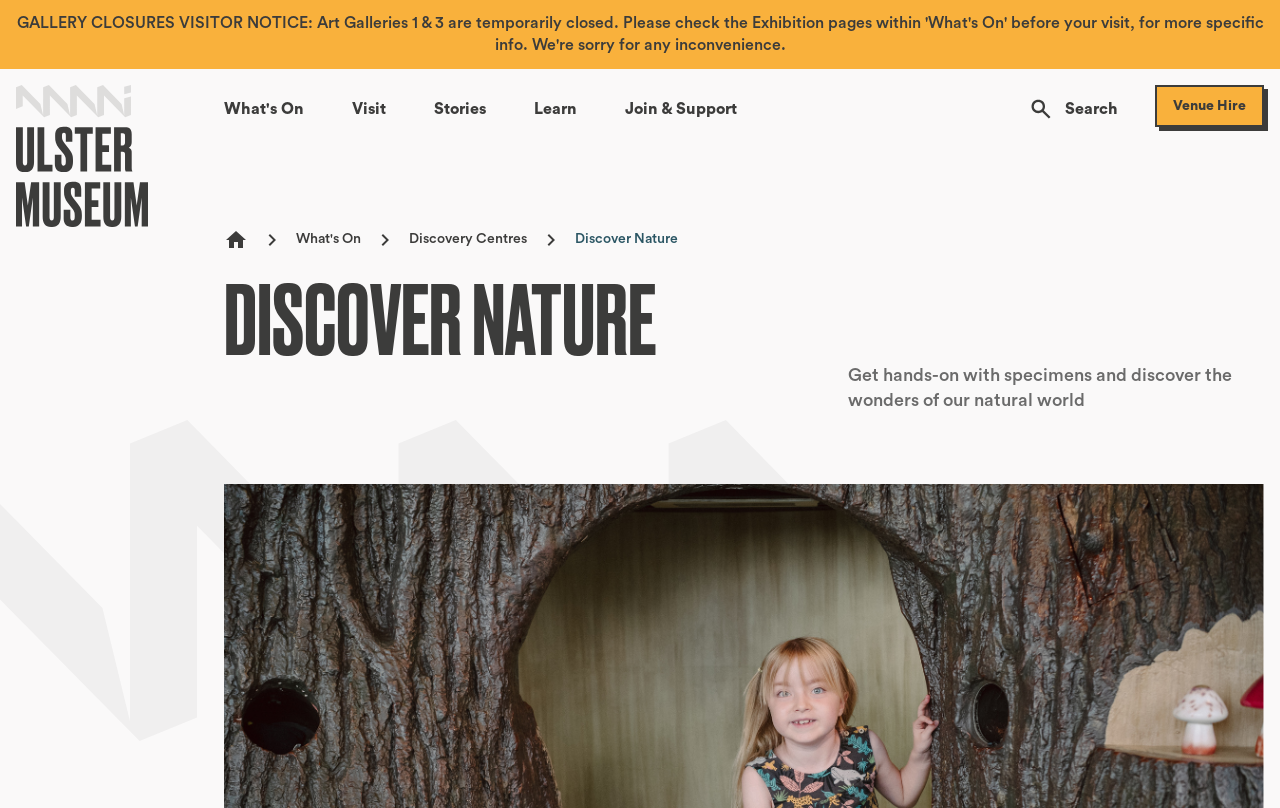Locate the bounding box coordinates of the area to click to fulfill this instruction: "Search for something". The bounding box should be presented as four float numbers between 0 and 1, in the order [left, top, right, bottom].

[0.804, 0.12, 0.873, 0.159]